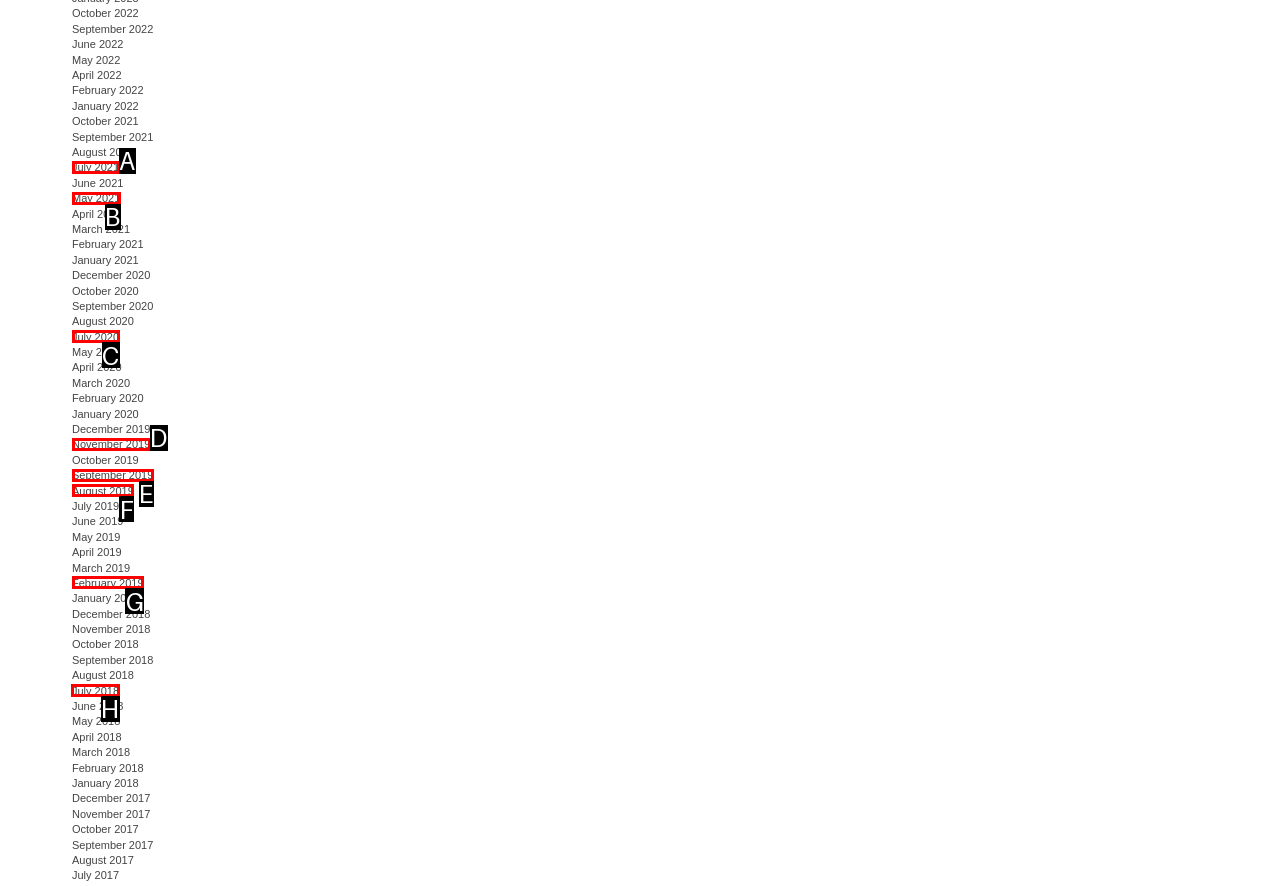Choose the letter that corresponds to the correct button to accomplish the task: View July 2018
Reply with the letter of the correct selection only.

H